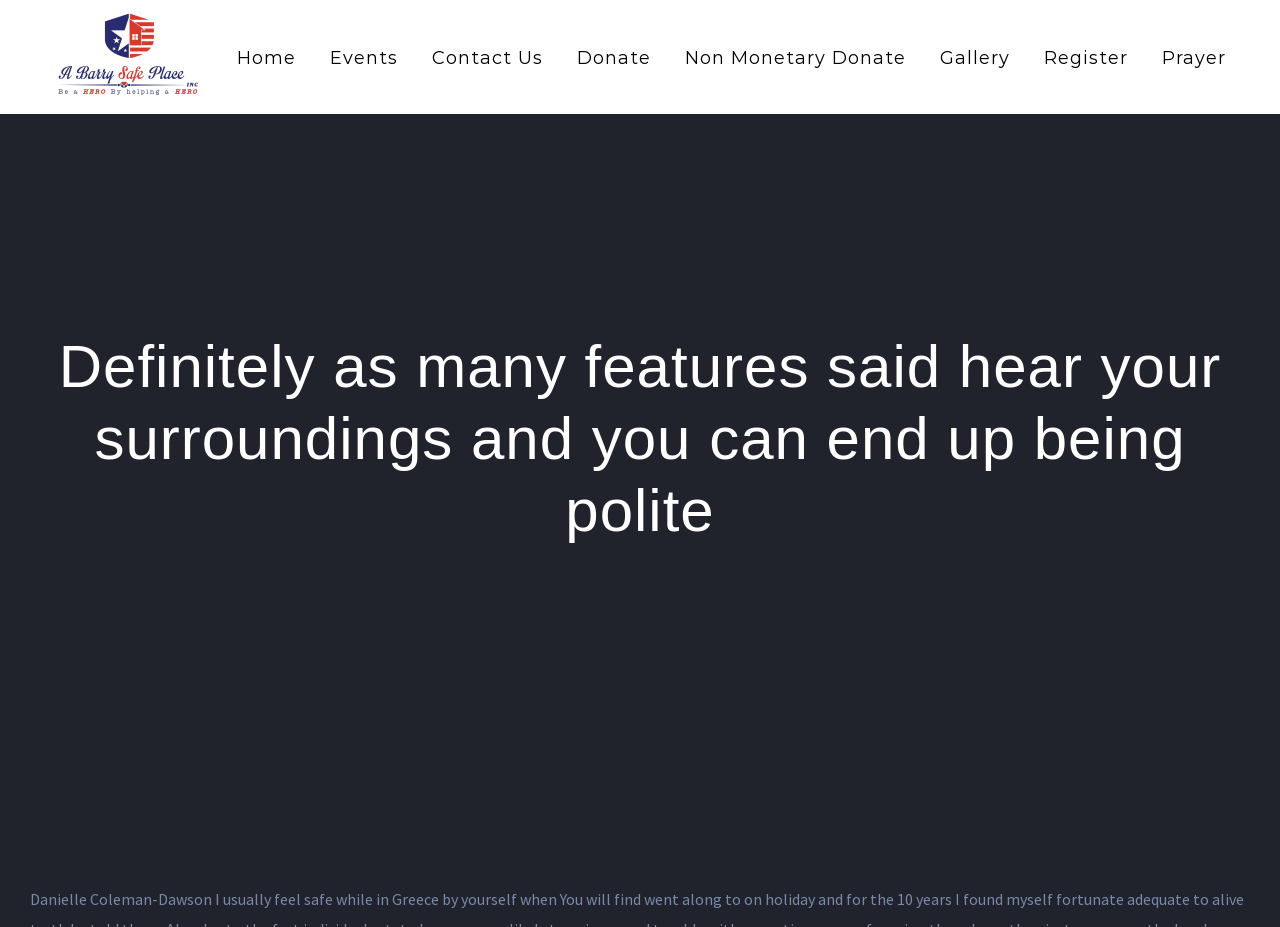Generate a thorough explanation of the webpage's elements.

The webpage appears to be a personal blog or website, with a focus on safety and community. At the top left corner, there is a logo for "Abarrysafeplace" which is also the title of the webpage. 

Below the logo, there is a main navigation menu that spans across the top of the page, containing 8 links: "Home", "Events", "Contact Us", "Donate", "Non Monetary Donate", "Gallery", "Register", and "Prayer". These links are evenly spaced and take up most of the top section of the page.

The main content of the webpage is a heading that takes up a significant portion of the page, with the title "Definitely as many features said hear your surroundings and you can end up being polite". This heading is centered and appears to be a personal anecdote or reflection, possibly related to the theme of safety and community.